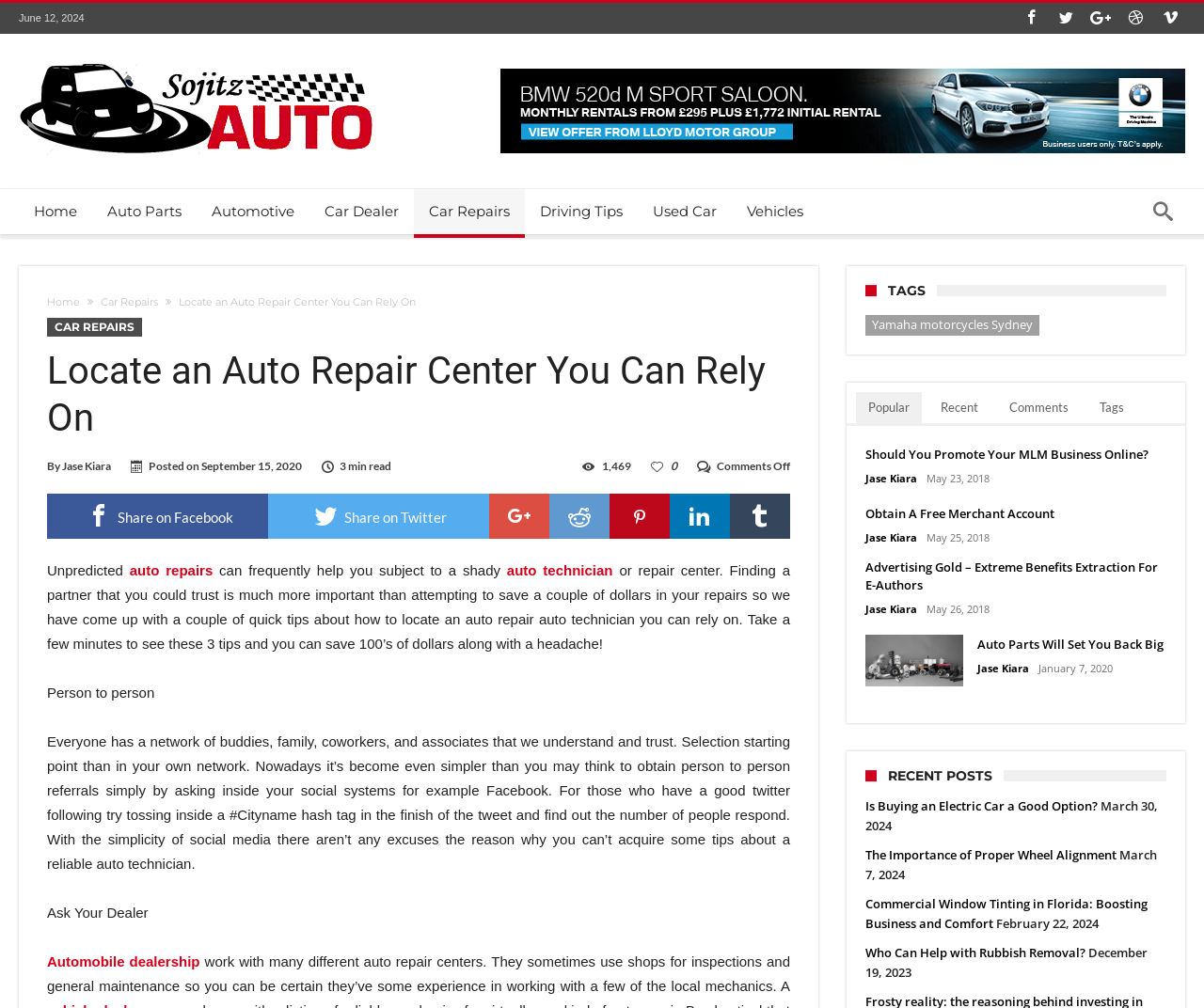Using the description: "auto repairs", determine the UI element's bounding box coordinates. Ensure the coordinates are in the format of four float numbers between 0 and 1, i.e., [left, top, right, bottom].

[0.108, 0.558, 0.177, 0.574]